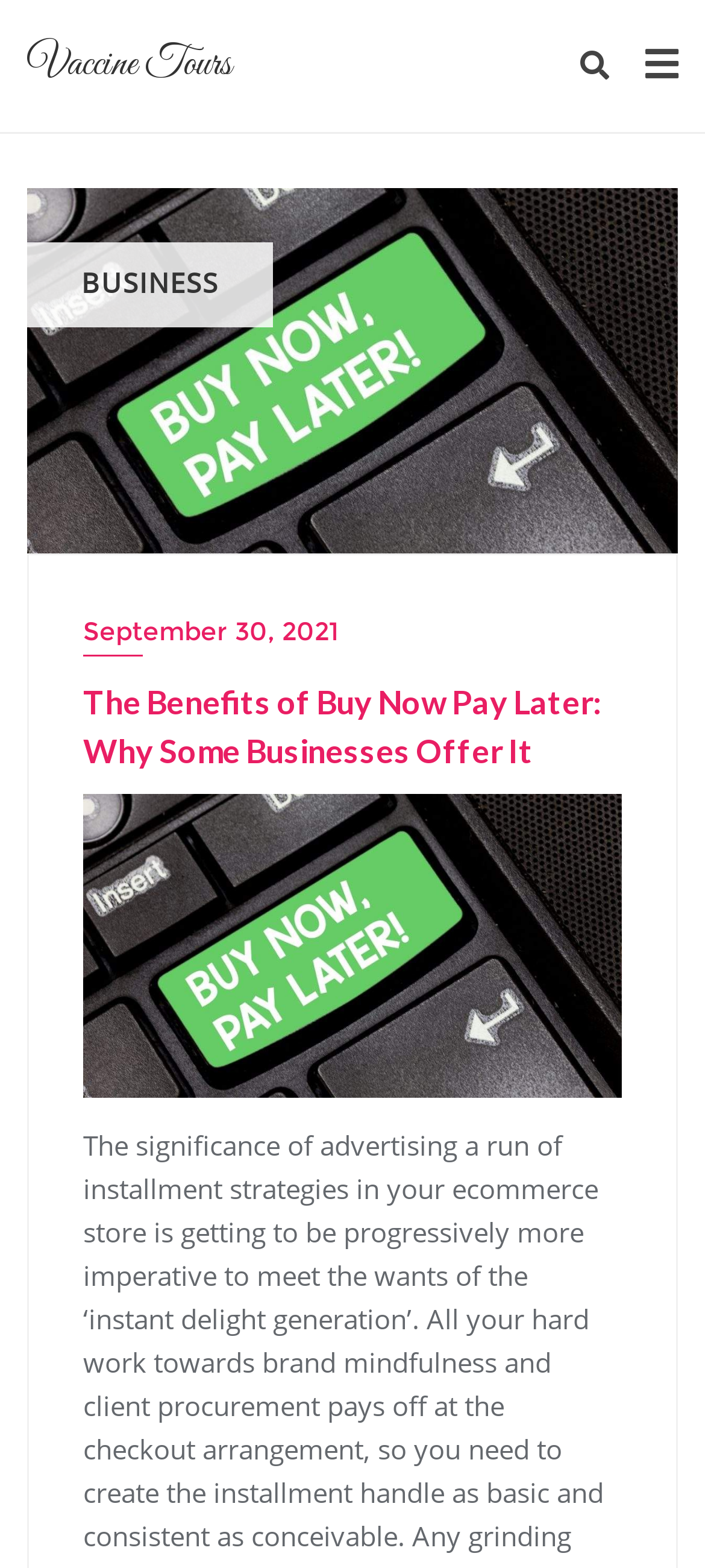Detail the webpage's structure and highlights in your description.

The webpage appears to be an article or blog post discussing the benefits of buy now pay later options for businesses. At the top left of the page, there is a link to "Vaccine Tours" with a corresponding heading element. Below this, there is a large image that spans most of the width of the page, with the title "The Benefits of Buy Now Pay Later: Why Some Businesses Offer It" overlaid on top of it.

To the right of the image, there are two icons, one representing a search function and the other representing a menu. Above these icons, there is a static text element displaying the category "BUSINESS". 

Below the image, there is a link to a specific date, "September 30, 2021", which likely indicates the publication date of the article. Following this, there is a heading element that repeats the title of the article. 

The main content of the article is likely contained within a figure element that takes up a significant portion of the page, although the exact content is not specified. Within this figure element, there is an image related to the benefits of buy now pay later options.